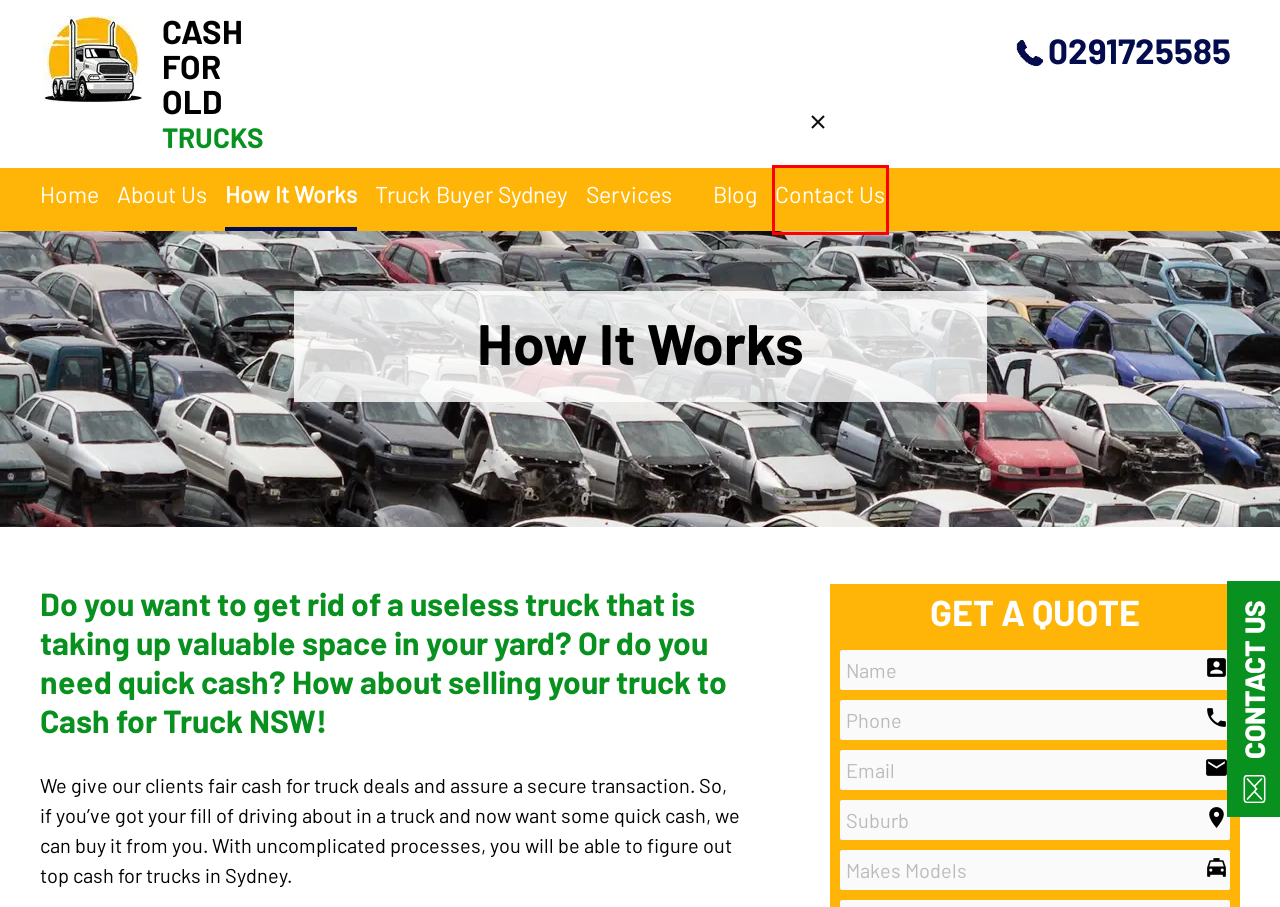You are looking at a webpage screenshot with a red bounding box around an element. Pick the description that best matches the new webpage after interacting with the element in the red bounding box. The possible descriptions are:
A. Car Wreckers Sydney Pay Cash for Scrap Cars - Auto Wrecker & Recycler
B. Services - Cash For Old Trucks NSW
C. Cash for Truck NSW | Old Trucks Free Removal & Disposal Sydney Wide
D. Truck Buyer Sydney - Cash For Trucks | Truck Wreckers & Removals
E. Contact Us - Cash For Old Trucks NSW
F. Customer Reviews - Cash For Old Trucks NSW
G. About Cash for Truck NSW | Sell Your Old Car Upto $7000 Today Sydney
H. Latest Auto Parts & Wrecking Blog News - Cash For Old Trucks NSW

E